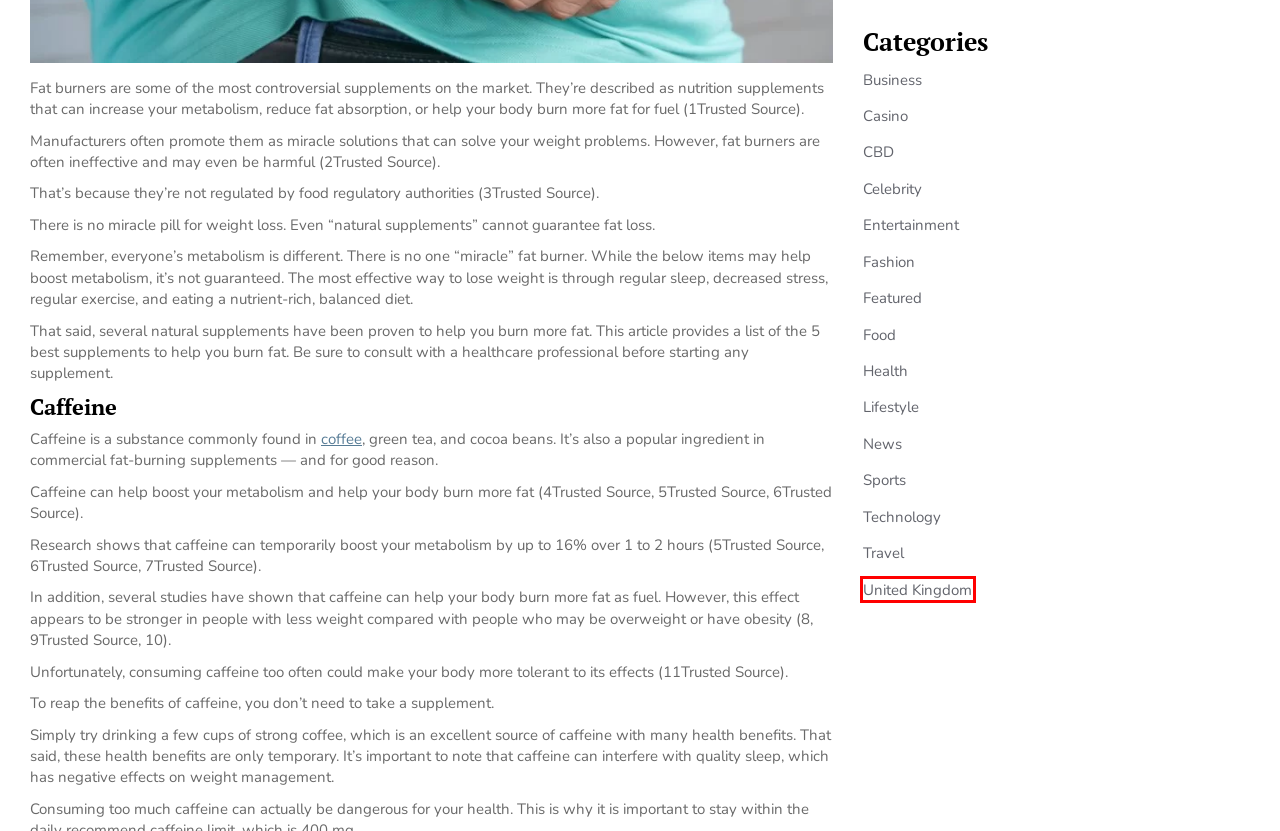You are presented with a screenshot of a webpage containing a red bounding box around an element. Determine which webpage description best describes the new webpage after clicking on the highlighted element. Here are the candidates:
A. CBD - PreNews
B. Fashion - PreNews
C. Business - PreNews
D. Casino - PreNews
E. Celebrity - PreNews
F. Sports - PreNews
G. United Kingdom - PreNews
H. Coffee for discovering the world of flavors | Coffee Friend

G